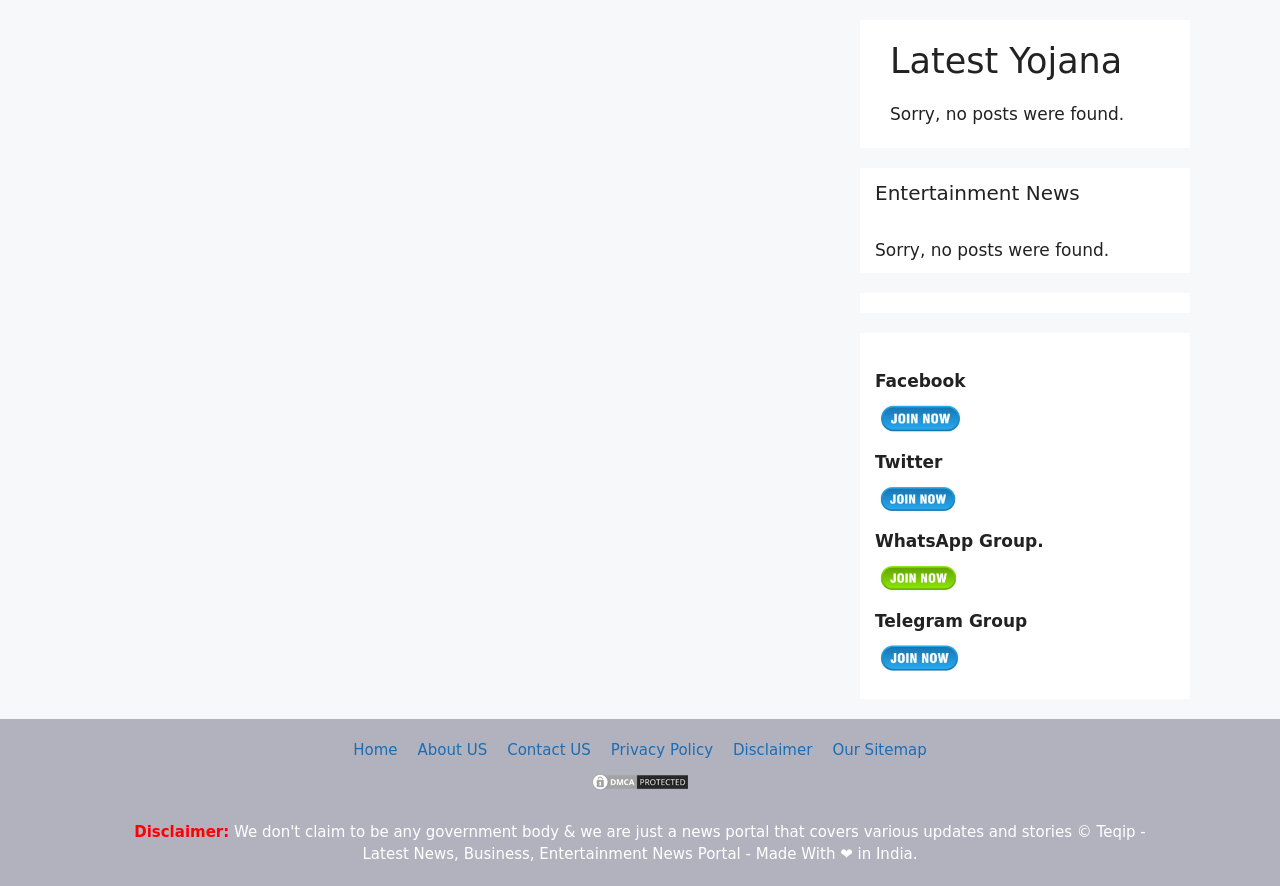Identify the bounding box coordinates of the clickable section necessary to follow the following instruction: "Click on the 'Twitter' link". The coordinates should be presented as four float numbers from 0 to 1, i.e., [left, top, right, bottom].

[0.684, 0.571, 0.751, 0.593]